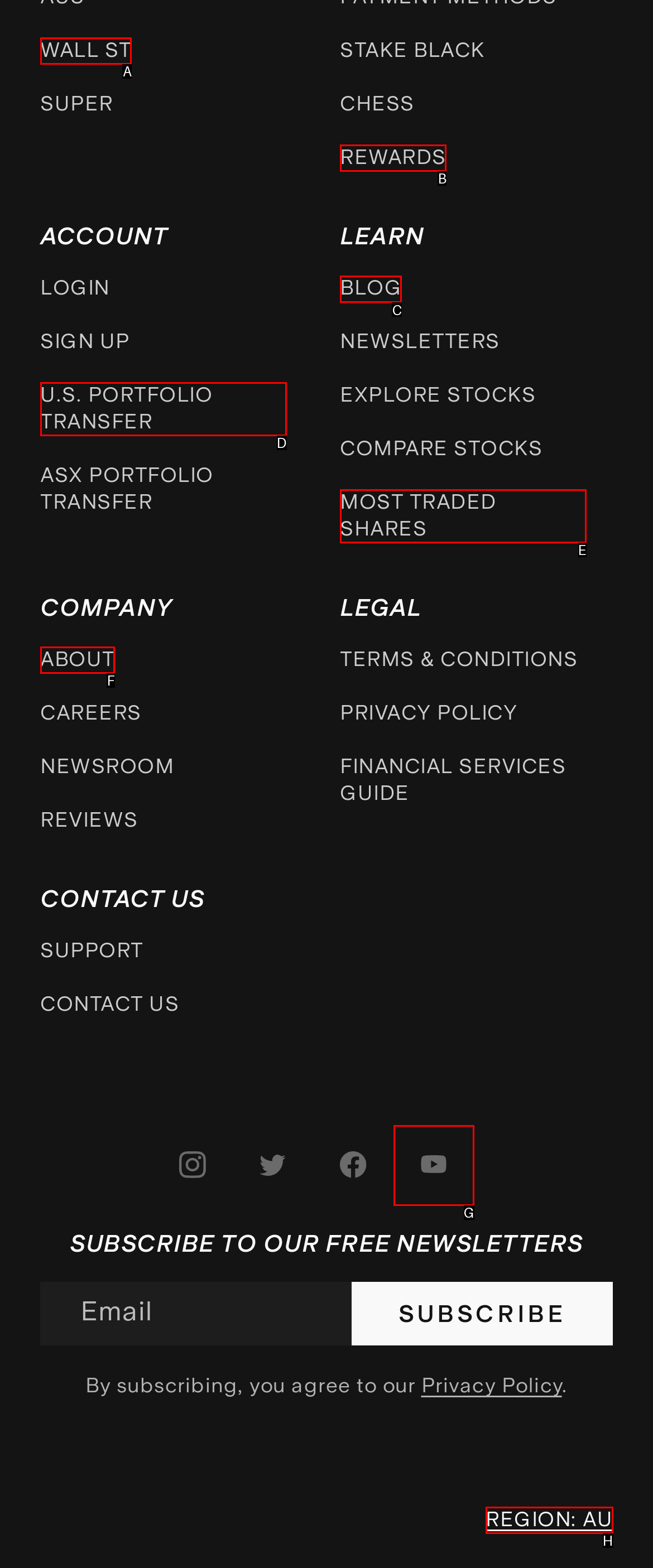Determine the letter of the element you should click to carry out the task: Visit the 'BLOG' page
Answer with the letter from the given choices.

C